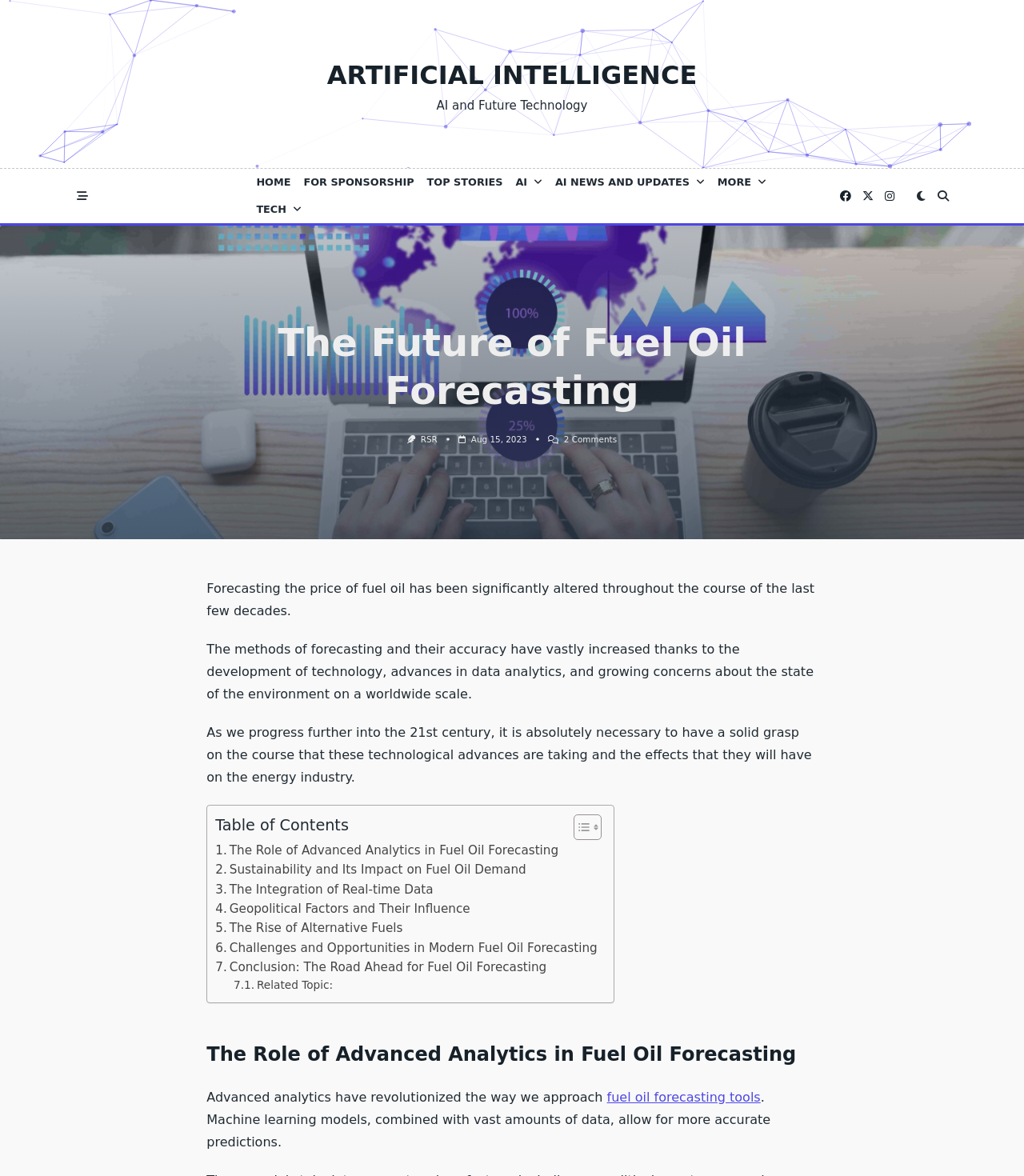Please locate the bounding box coordinates of the element that needs to be clicked to achieve the following instruction: "Click on the 'HOME' link". The coordinates should be four float numbers between 0 and 1, i.e., [left, top, right, bottom].

[0.244, 0.144, 0.29, 0.167]